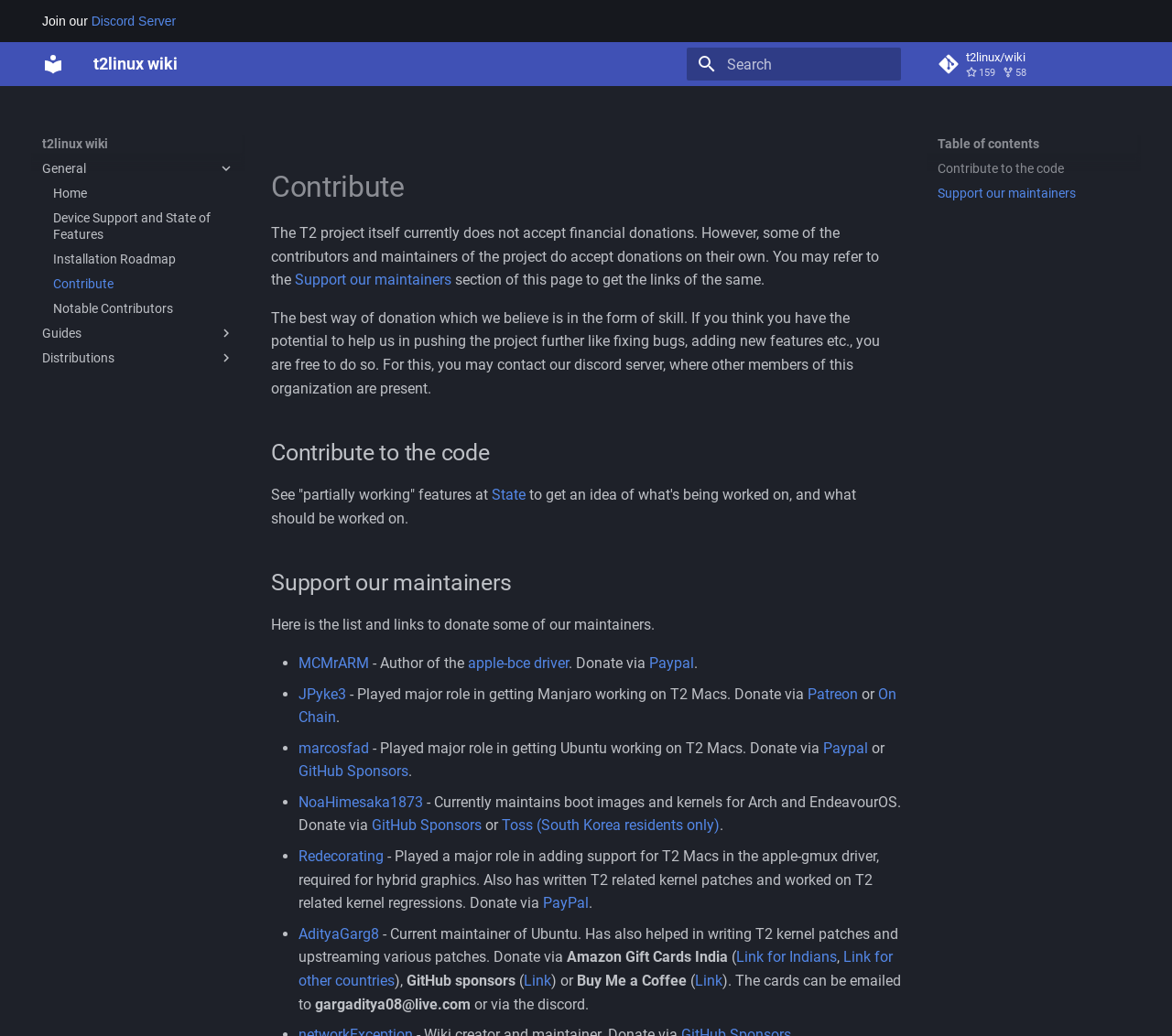What is the alternative to financial donations mentioned on the webpage?
Please elaborate on the answer to the question with detailed information.

I read the webpage content and found that the project suggests contributing skills, such as fixing bugs or adding new features, as an alternative to financial donations.